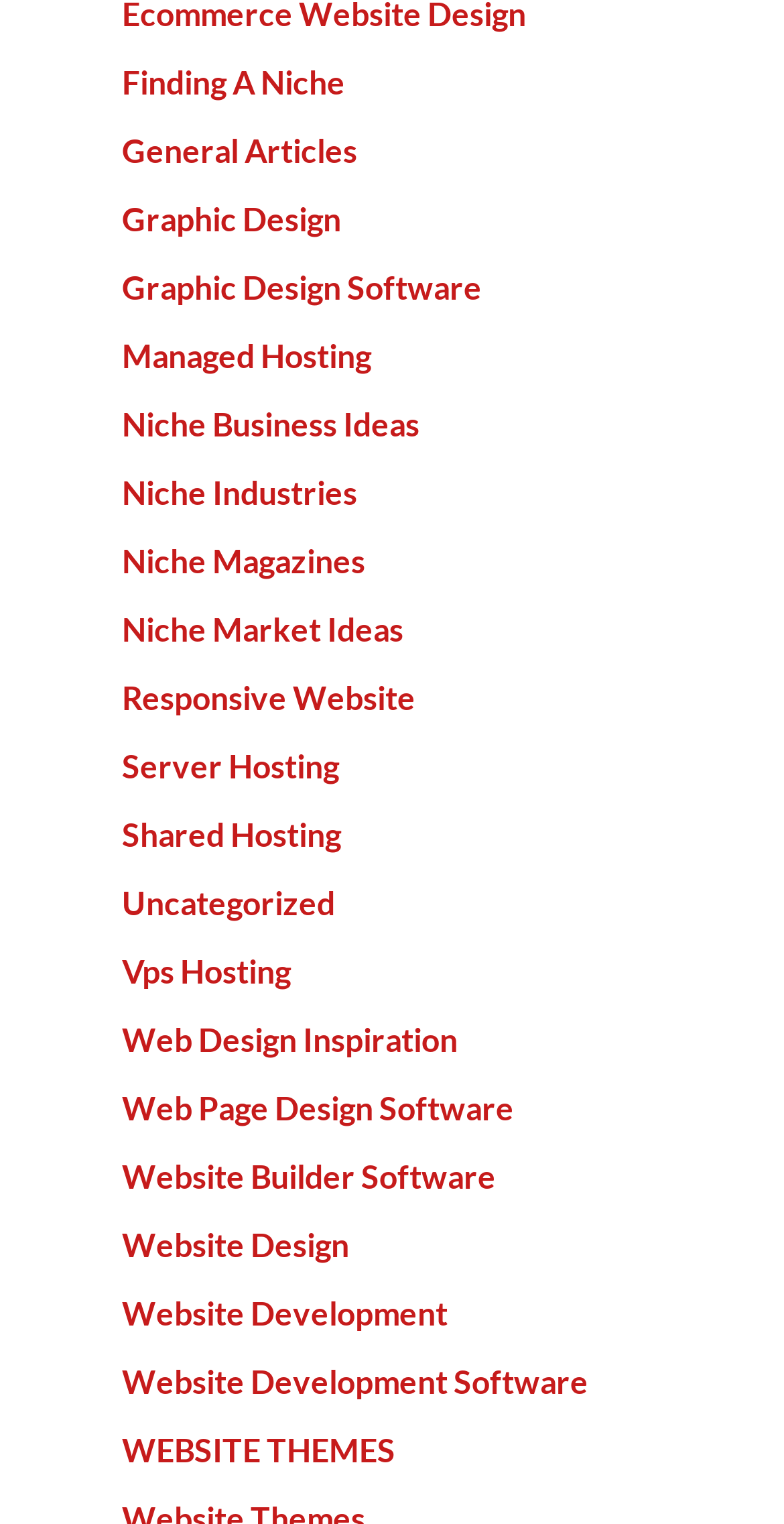Give a concise answer using only one word or phrase for this question:
How many links are related to hosting on the webpage?

4